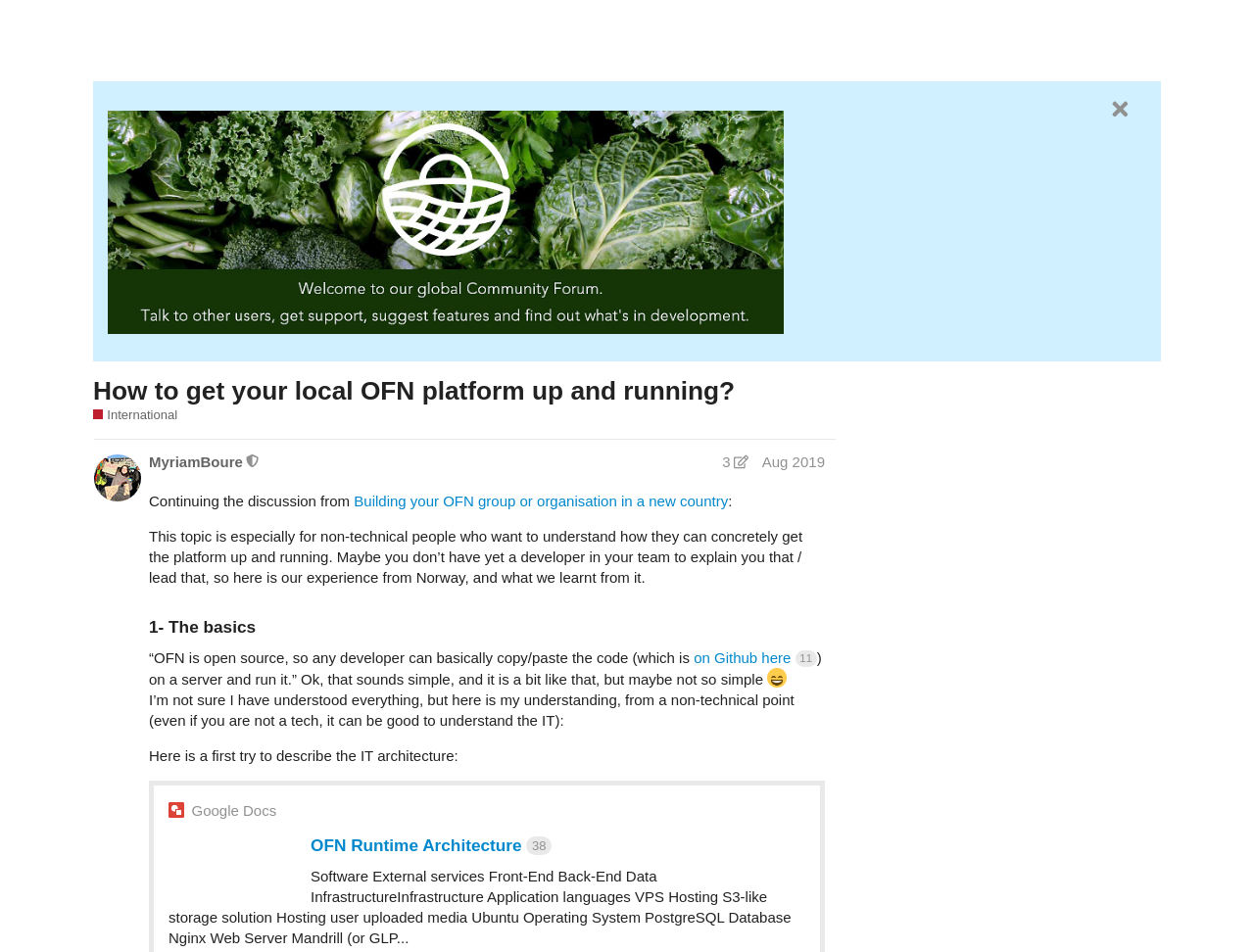Refer to the image and answer the question with as much detail as possible: What is the name of the user who wrote the third post?

I looked at the third post and found that the user who wrote it is 'lisekvan'.